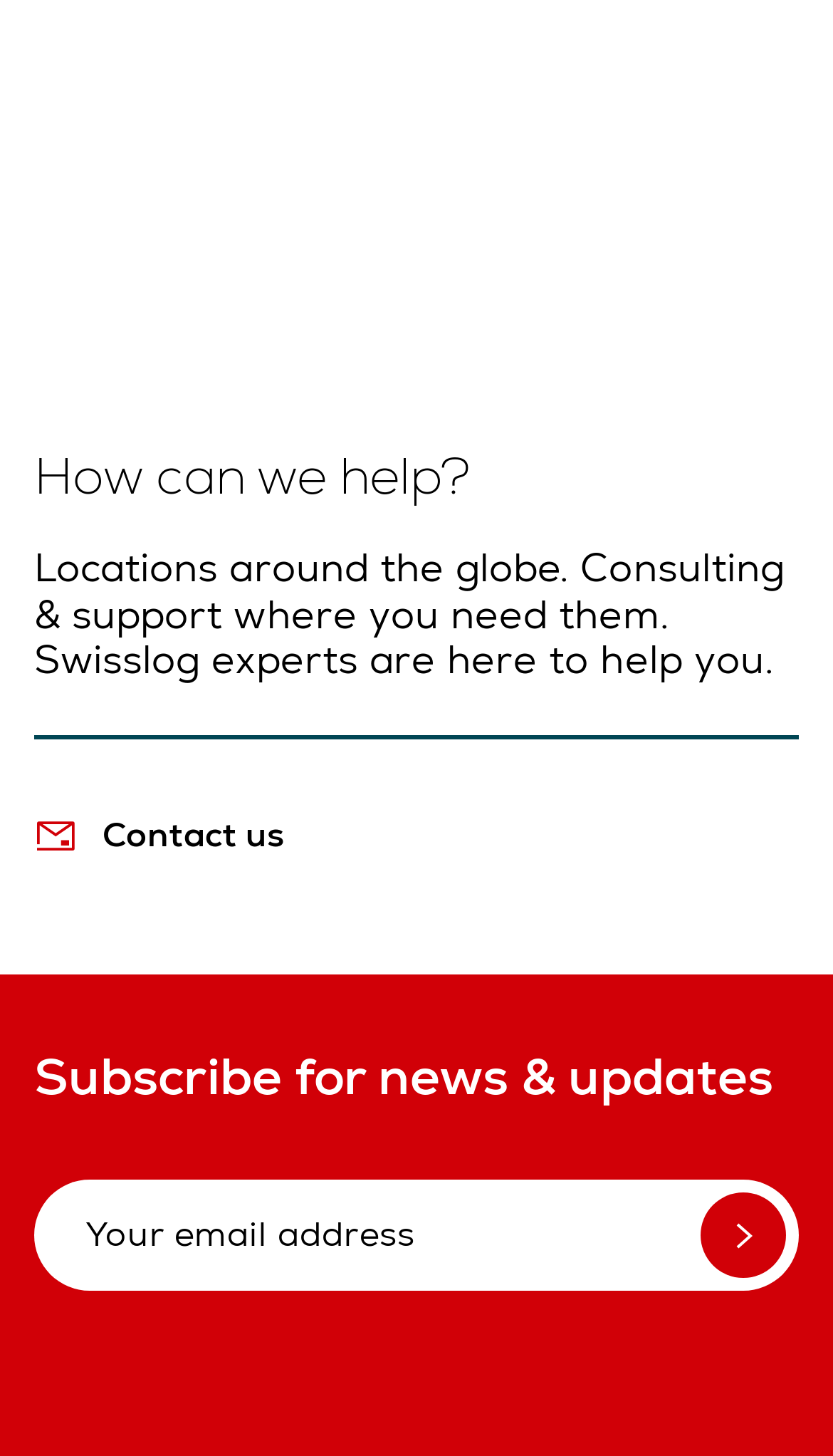What is the theme of the image icons?
Refer to the image and provide a thorough answer to the question.

The image icons are all related to social media platforms, including Instagram, LinkedIn, Twitter, YouTube, Facebook, and Blog, indicating that the theme of the image icons is social media.